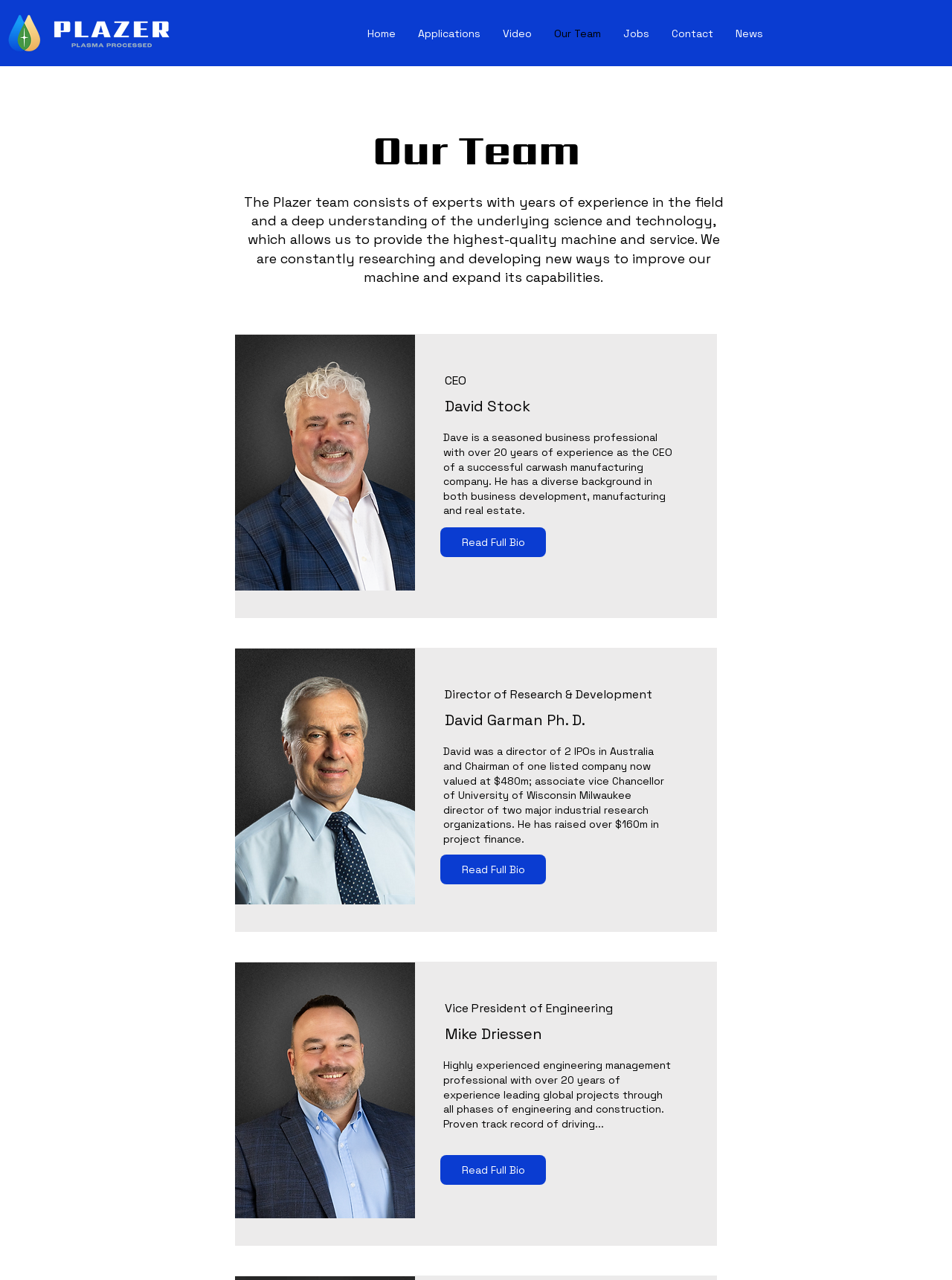Find and specify the bounding box coordinates that correspond to the clickable region for the instruction: "View David Garman's full bio".

[0.462, 0.668, 0.573, 0.691]